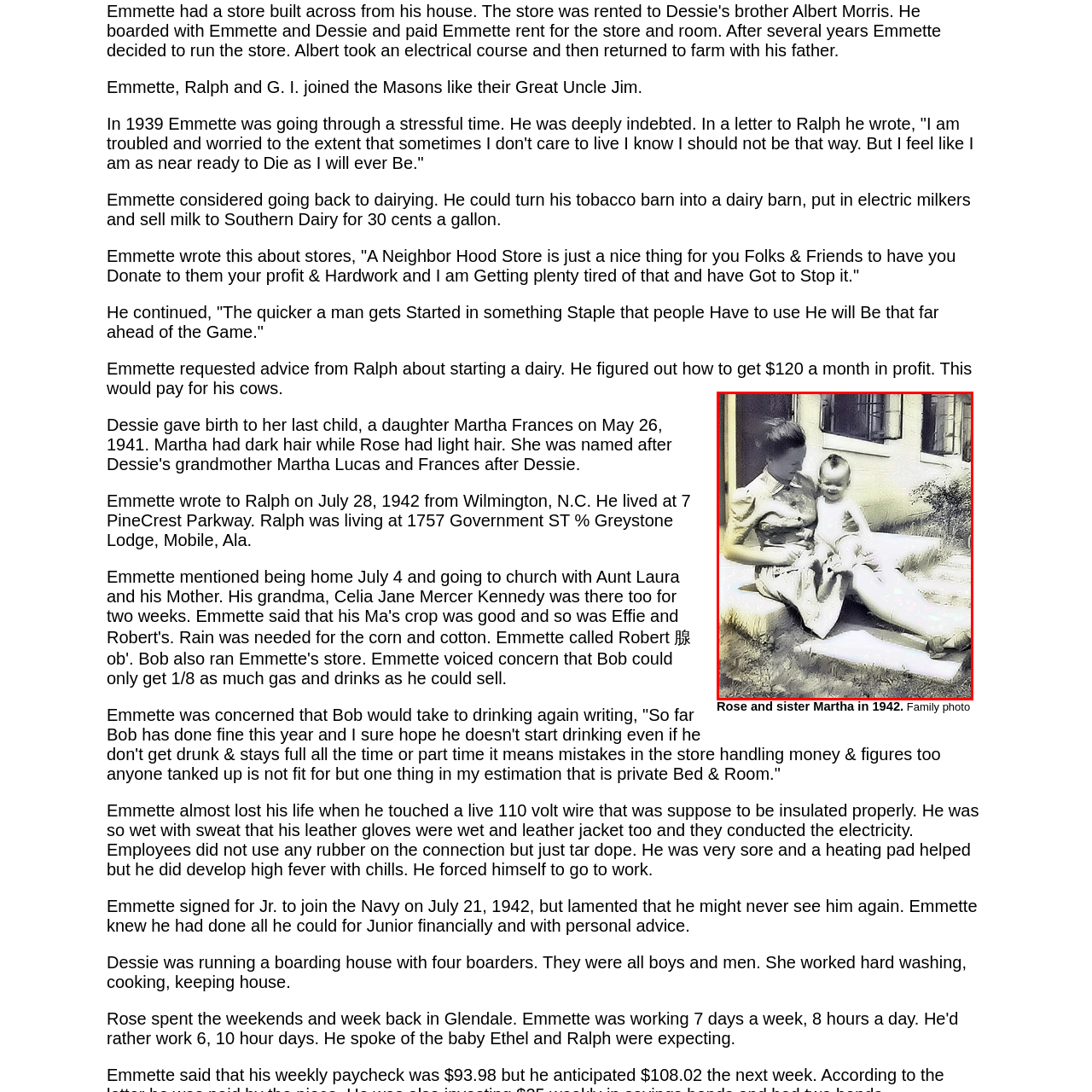View the image surrounded by the red border, What is the mood of the child?
 Answer using a single word or phrase.

Cheerful